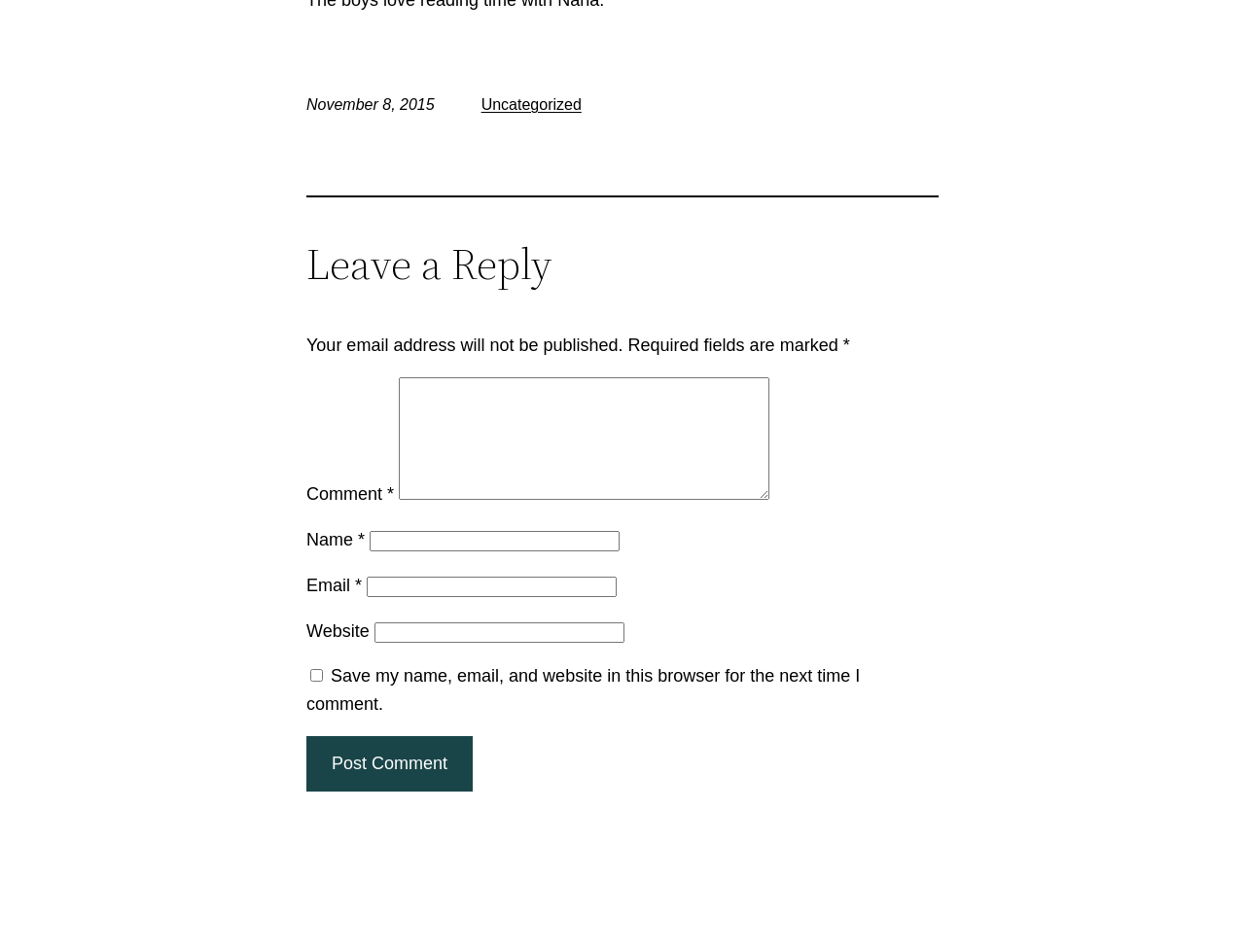Based on the image, provide a detailed response to the question:
What is the purpose of the checkbox?

The checkbox is located below the comment form and is labeled 'Save my name, email, and website in this browser for the next time I comment.' This suggests that its purpose is to save the user's comment information for future use.